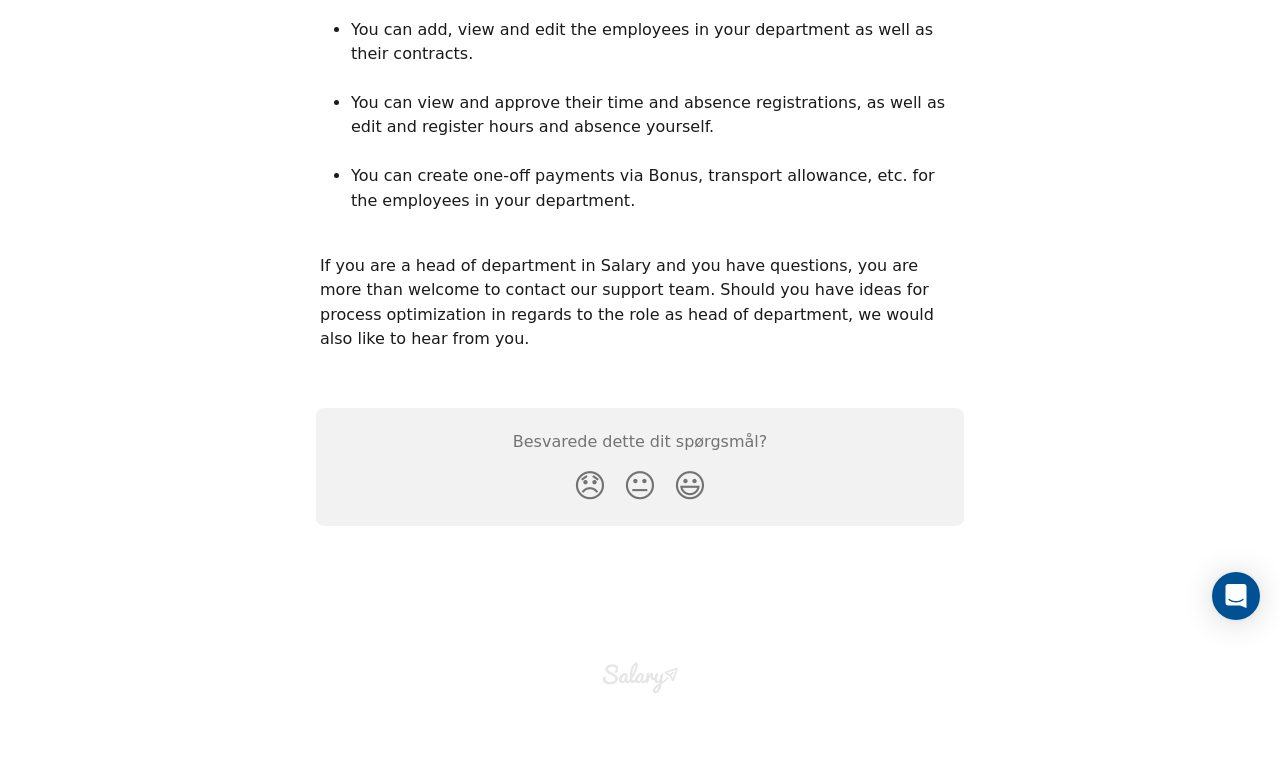Bounding box coordinates are specified in the format (top-left x, top-left y, bottom-right x, bottom-right y). All values are floating point numbers bounded between 0 and 1. Please provide the bounding box coordinate of the region this sentence describes: 😐

[0.48, 0.597, 0.52, 0.668]